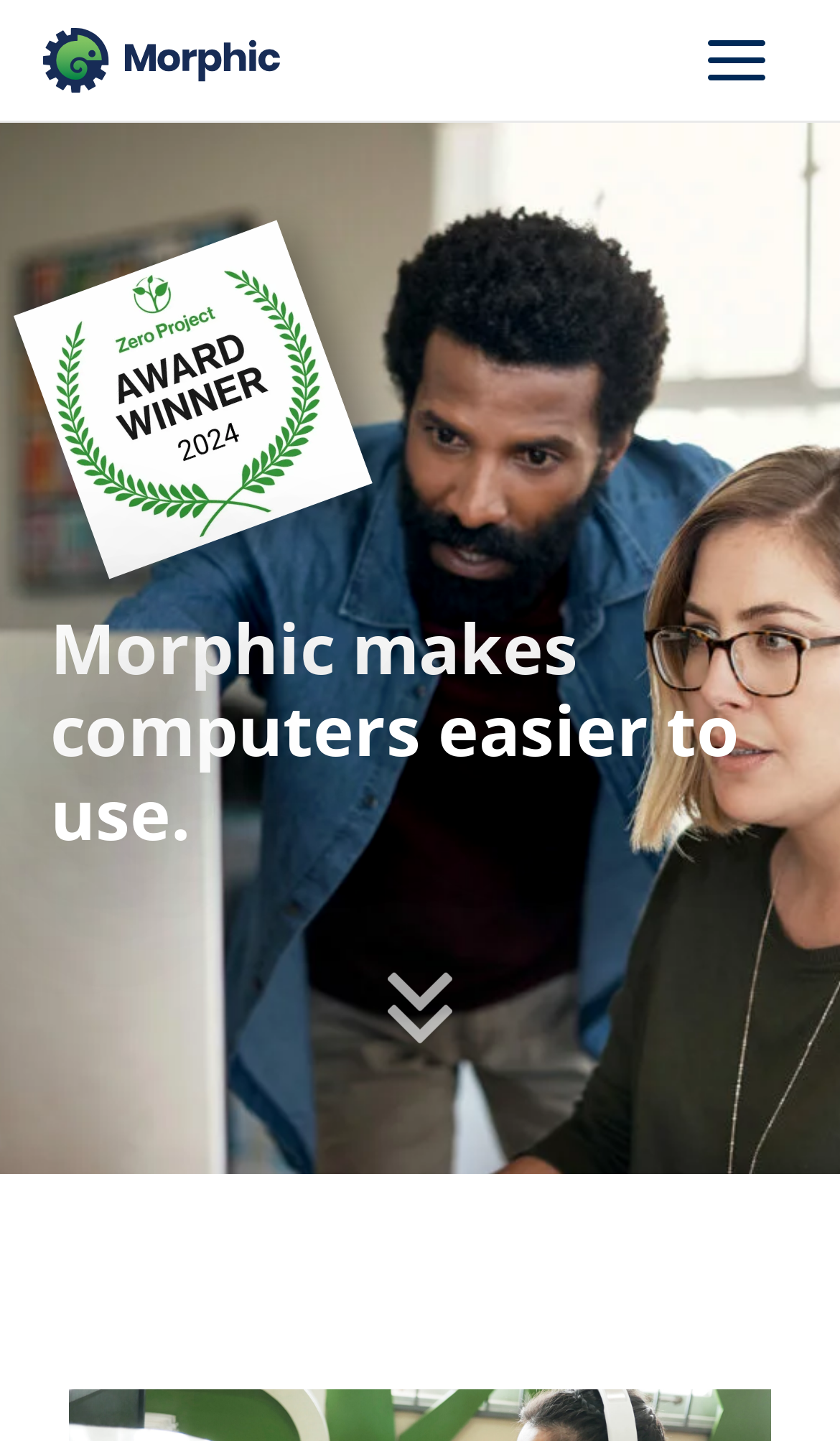Can you identify and provide the main heading of the webpage?

Morphic makes computers easier to use.